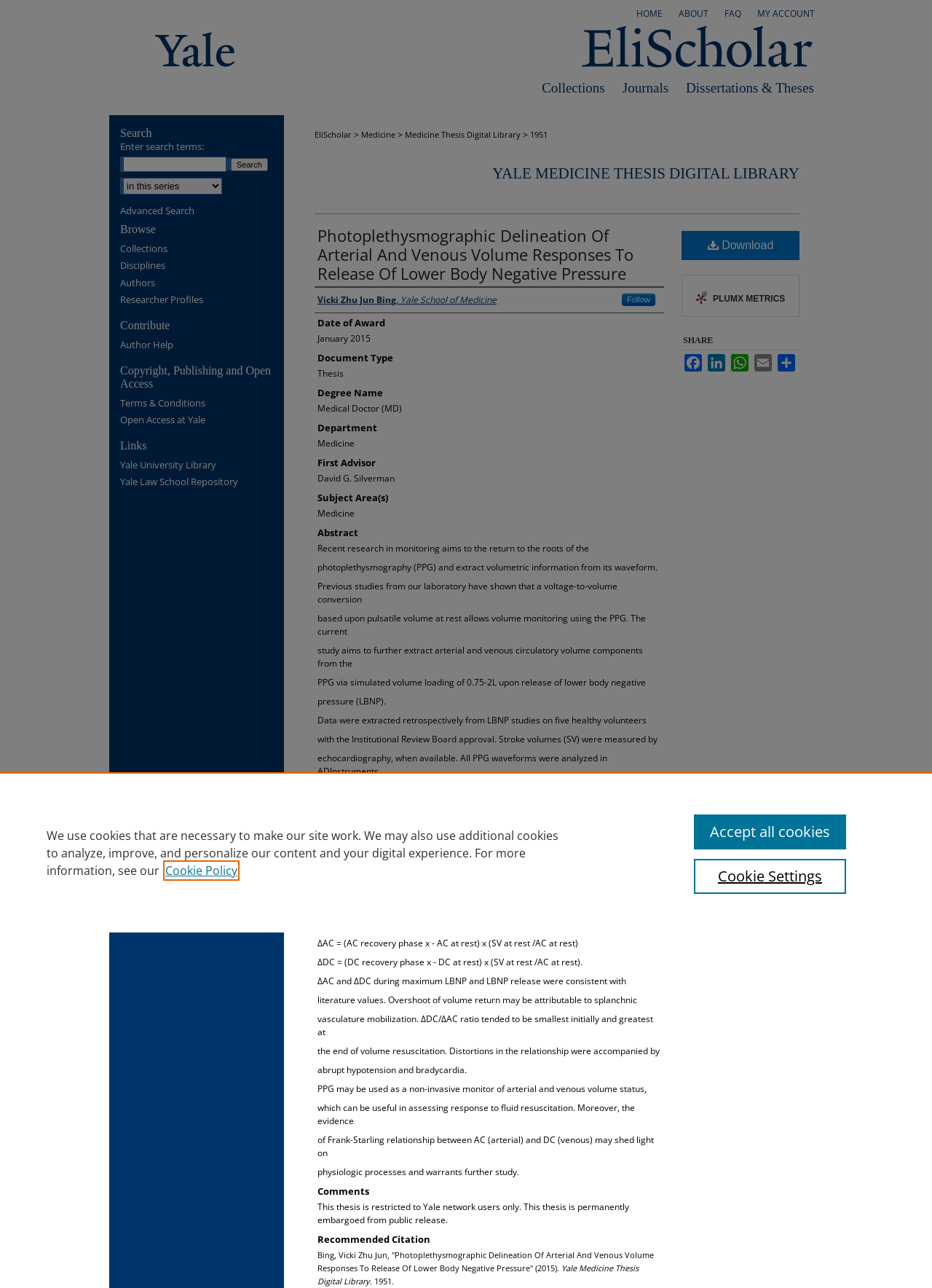Locate the bounding box coordinates of the element to click to perform the following action: 'Click on the 'HOME' link'. The coordinates should be given as four float values between 0 and 1, in the form of [left, top, right, bottom].

[0.674, 0.0, 0.72, 0.024]